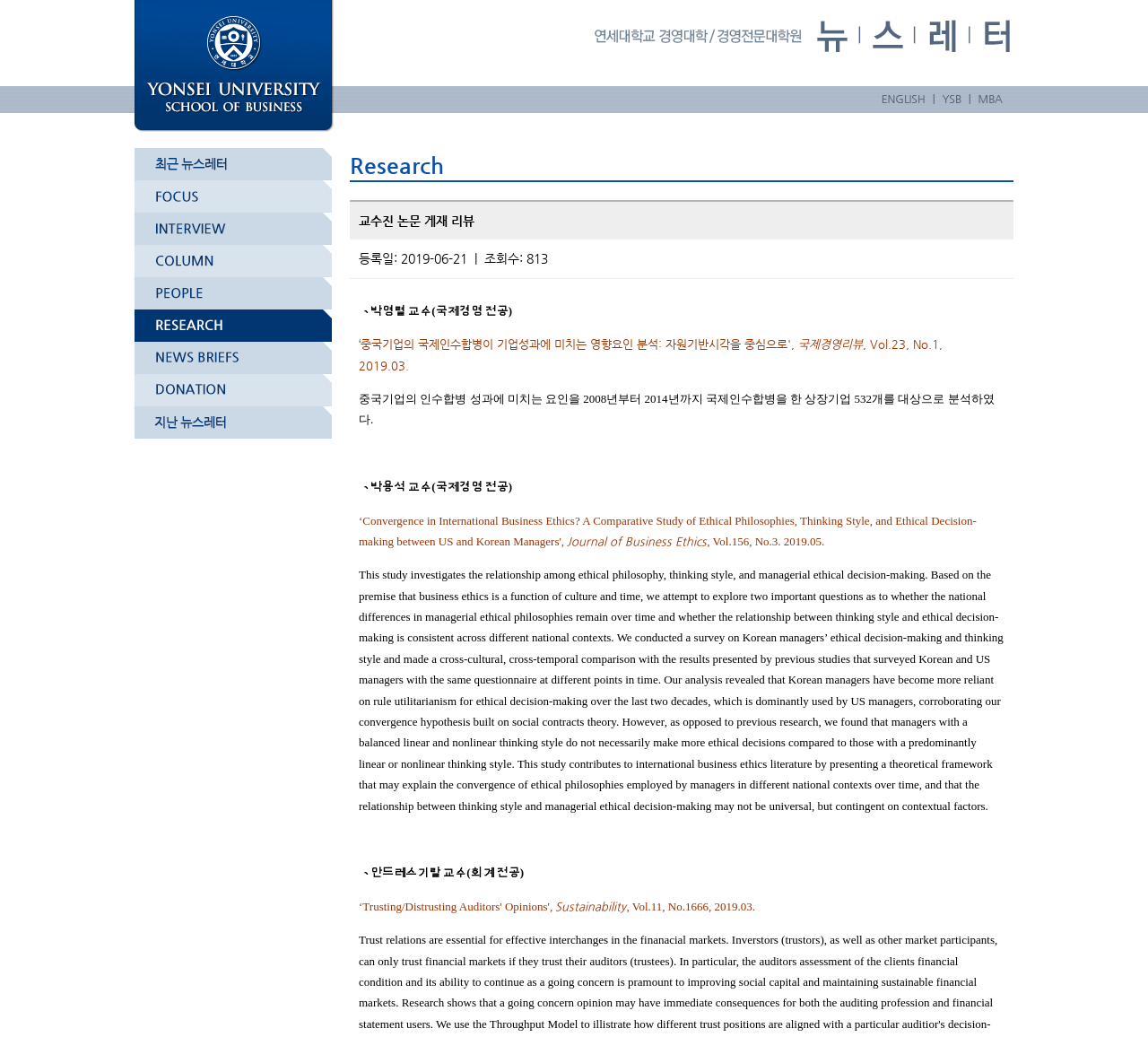Specify the bounding box coordinates of the element's region that should be clicked to achieve the following instruction: "Open the '30-minute consultation' link". The bounding box coordinates consist of four float numbers between 0 and 1, in the format [left, top, right, bottom].

None